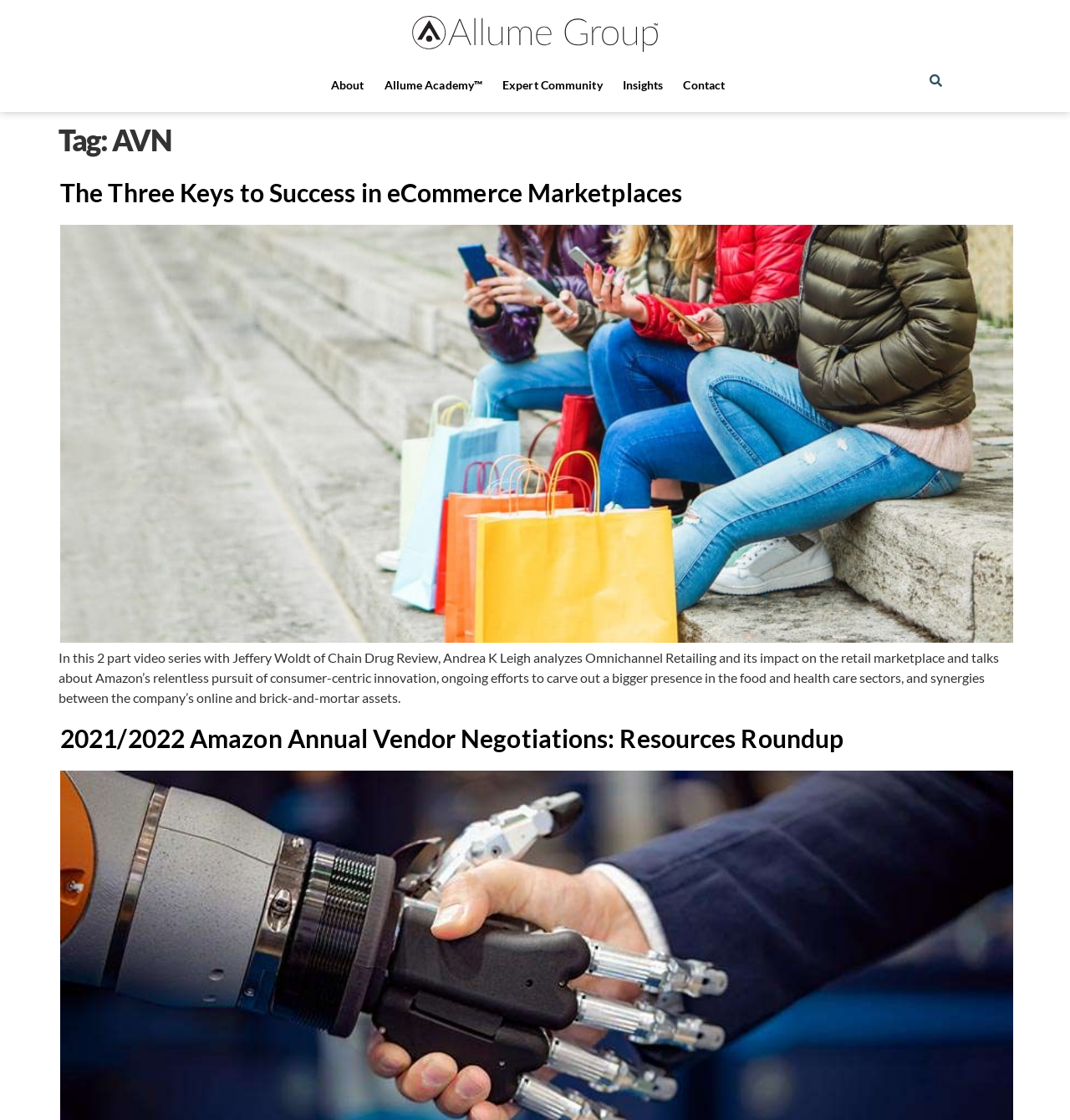Determine the bounding box for the described HTML element: "Allume Academy™". Ensure the coordinates are four float numbers between 0 and 1 in the format [left, top, right, bottom].

[0.35, 0.067, 0.46, 0.085]